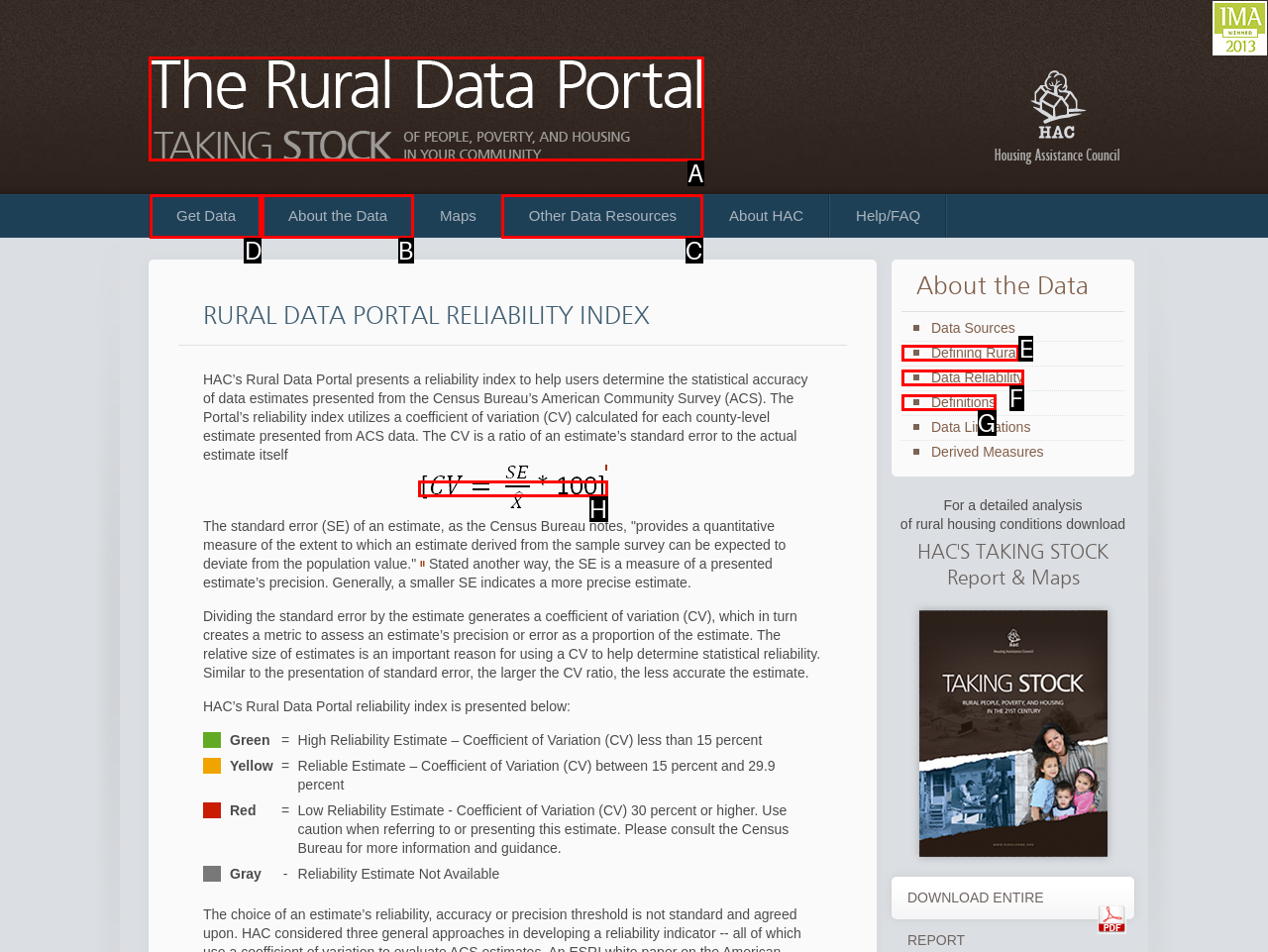Given the task: Click the 'Get Data' link, point out the letter of the appropriate UI element from the marked options in the screenshot.

D